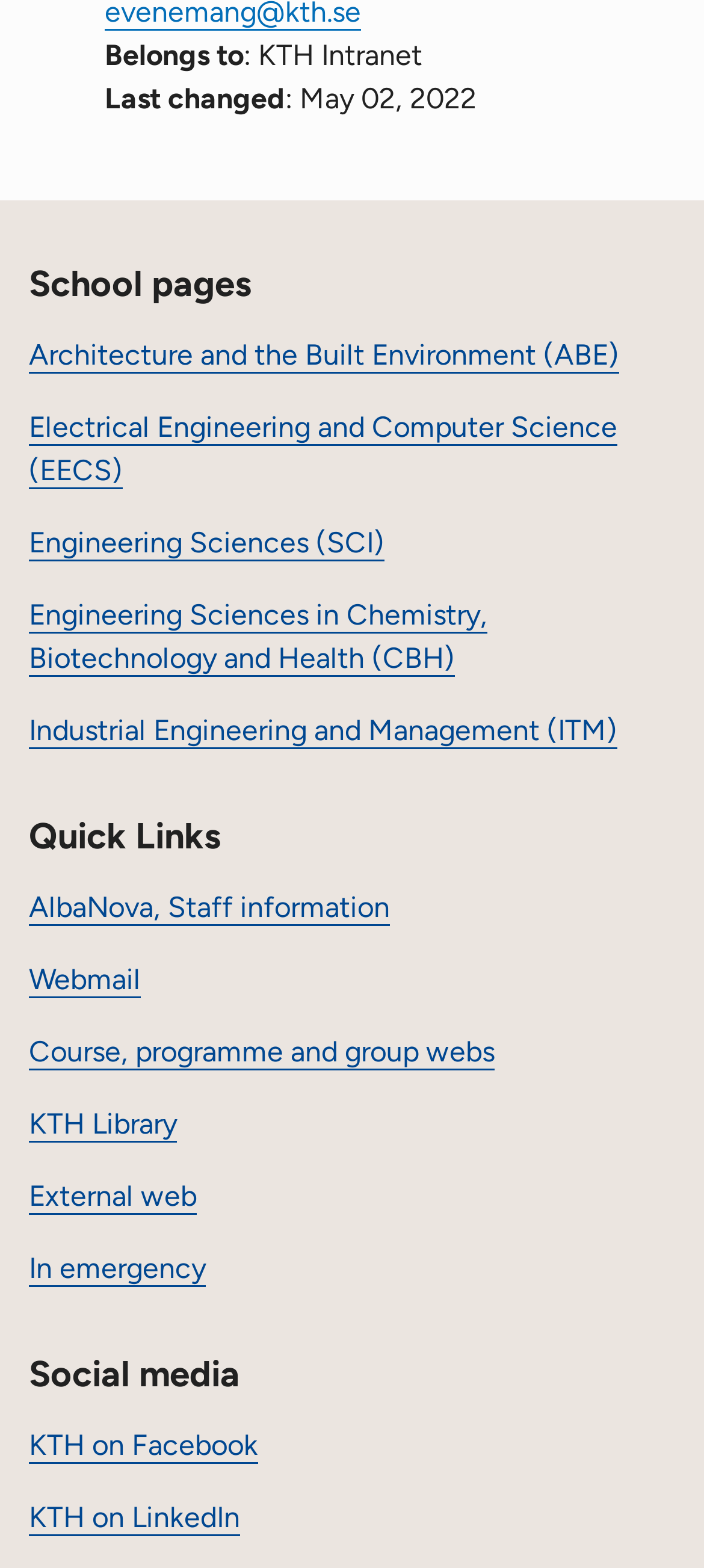Can you pinpoint the bounding box coordinates for the clickable element required for this instruction: "Access Webmail"? The coordinates should be four float numbers between 0 and 1, i.e., [left, top, right, bottom].

[0.041, 0.614, 0.2, 0.635]